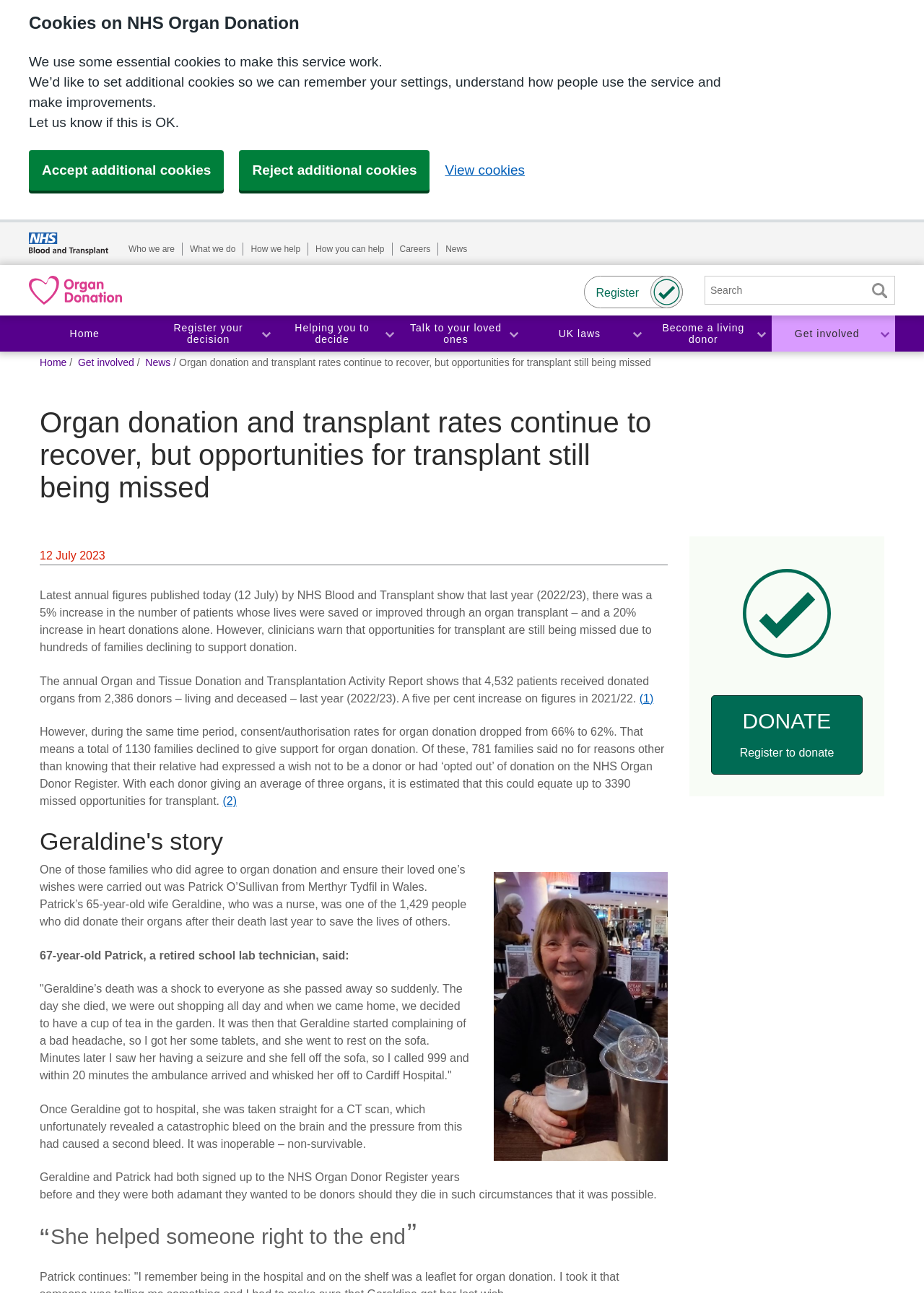Determine the bounding box coordinates of the region I should click to achieve the following instruction: "Read Geraldine's story". Ensure the bounding box coordinates are four float numbers between 0 and 1, i.e., [left, top, right, bottom].

[0.043, 0.639, 0.723, 0.662]